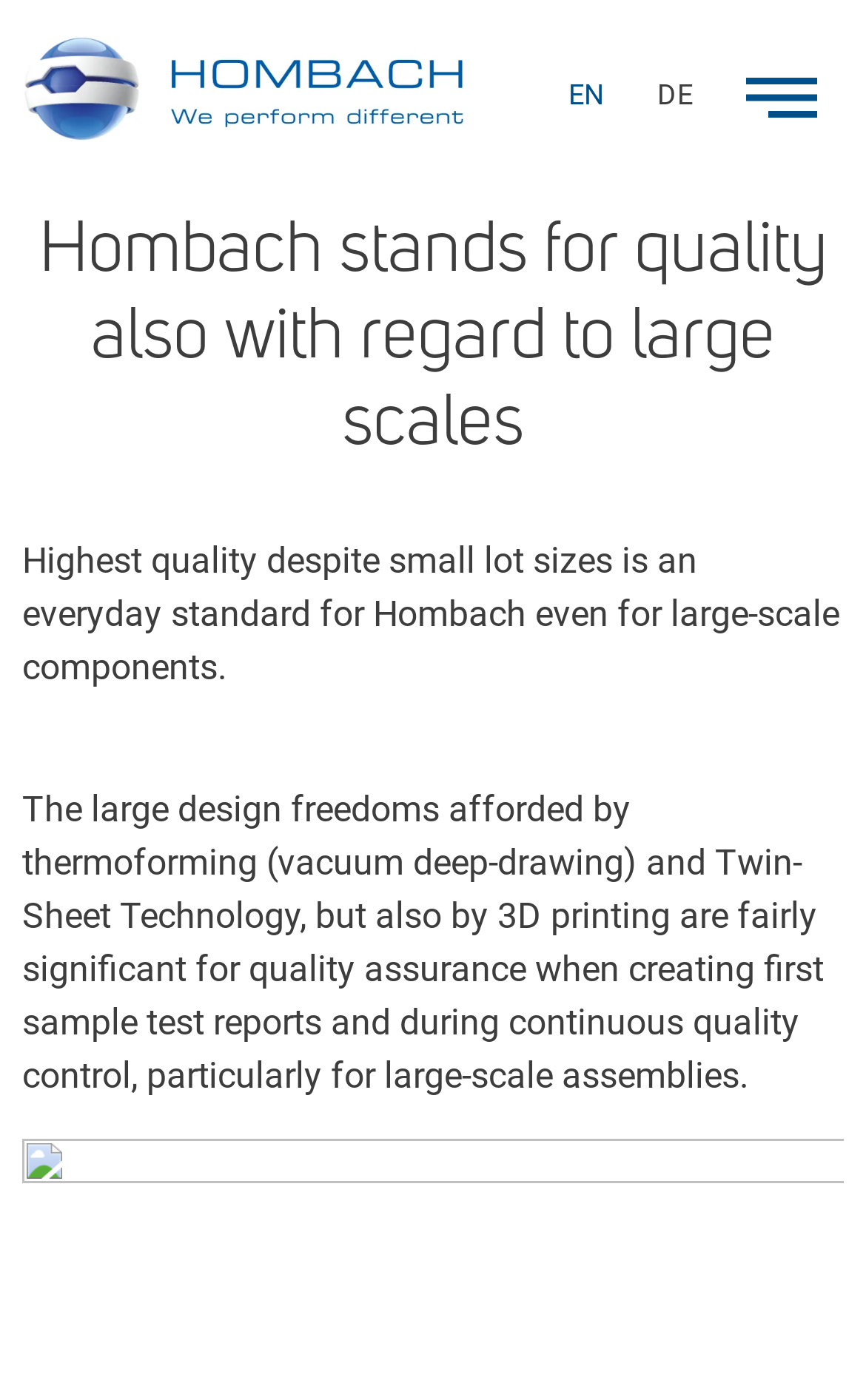Please answer the following question using a single word or phrase: 
What type of components does the company work with?

Large-scale components